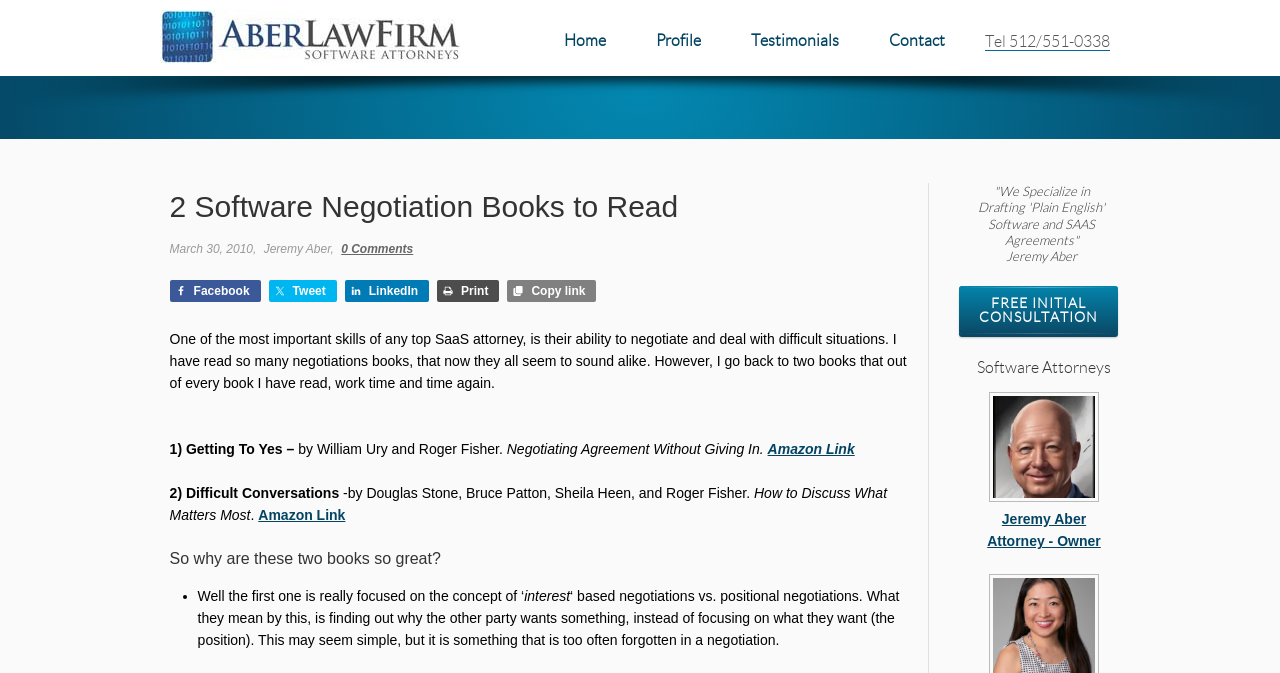Locate the bounding box coordinates of the UI element described by: "Jeremy Aber Attorney - Owner". The bounding box coordinates should consist of four float numbers between 0 and 1, i.e., [left, top, right, bottom].

[0.771, 0.76, 0.86, 0.816]